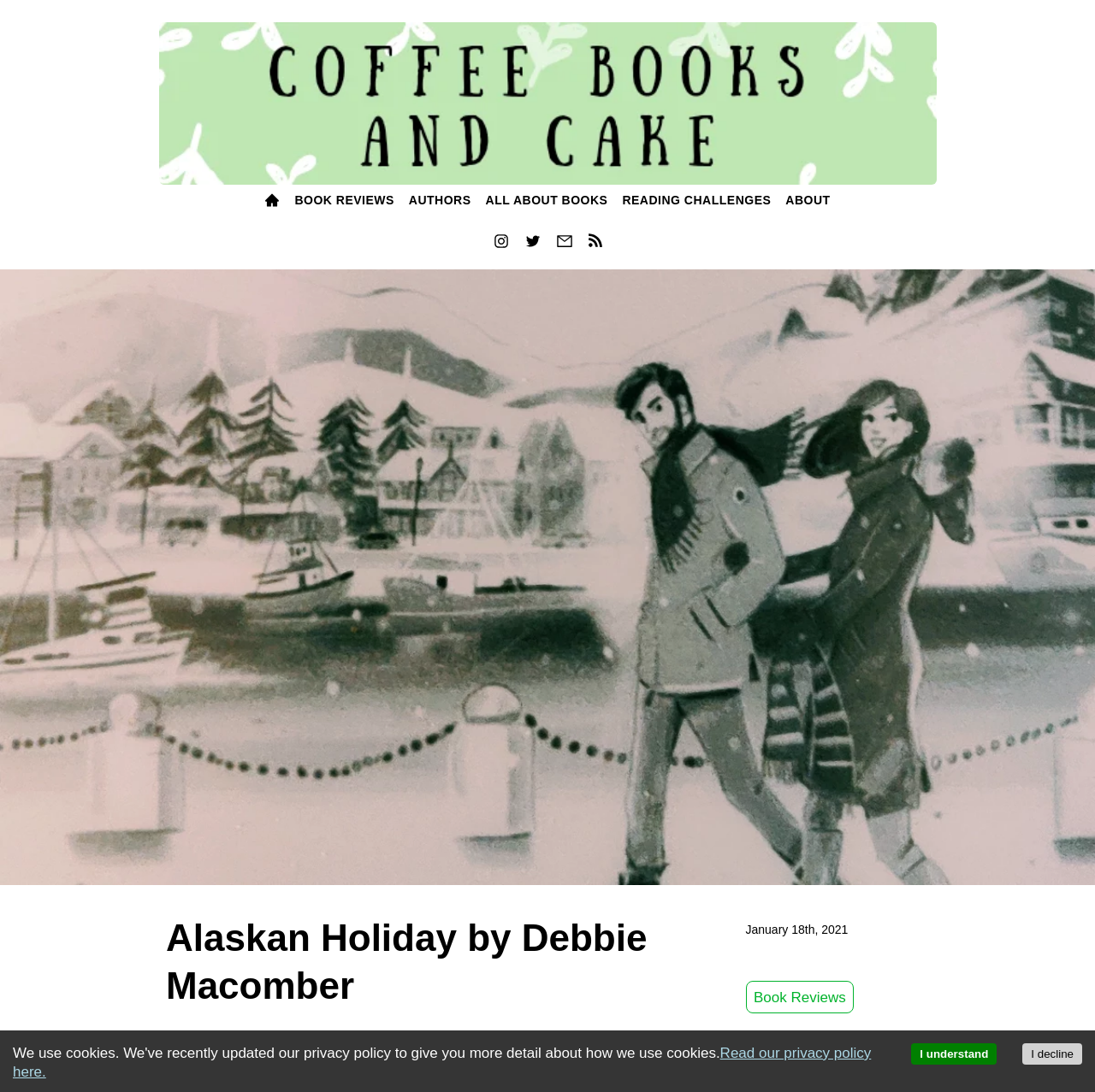What is the date of the post?
Using the picture, provide a one-word or short phrase answer.

January 18th, 2021